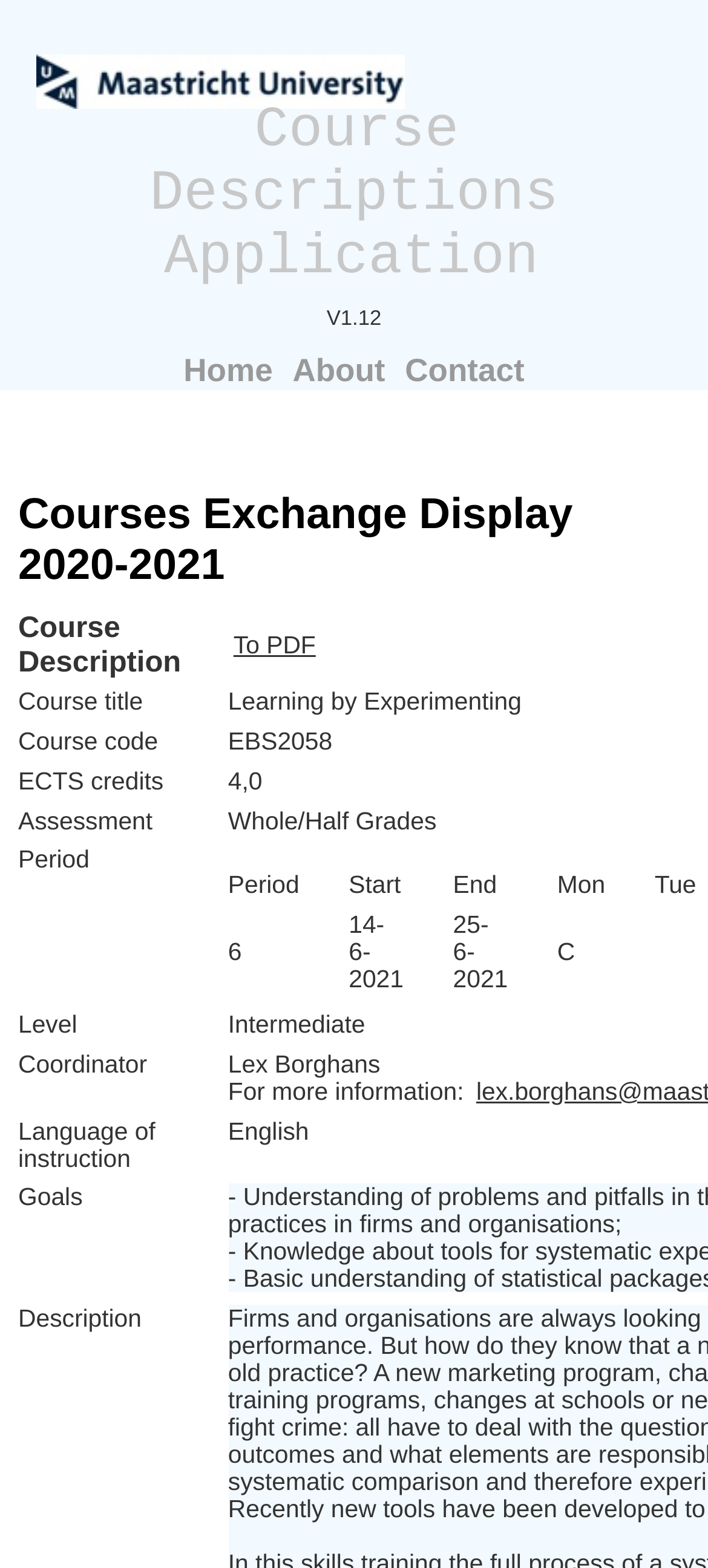Please give a succinct answer to the question in one word or phrase:
How many columns are in the course description table?

7